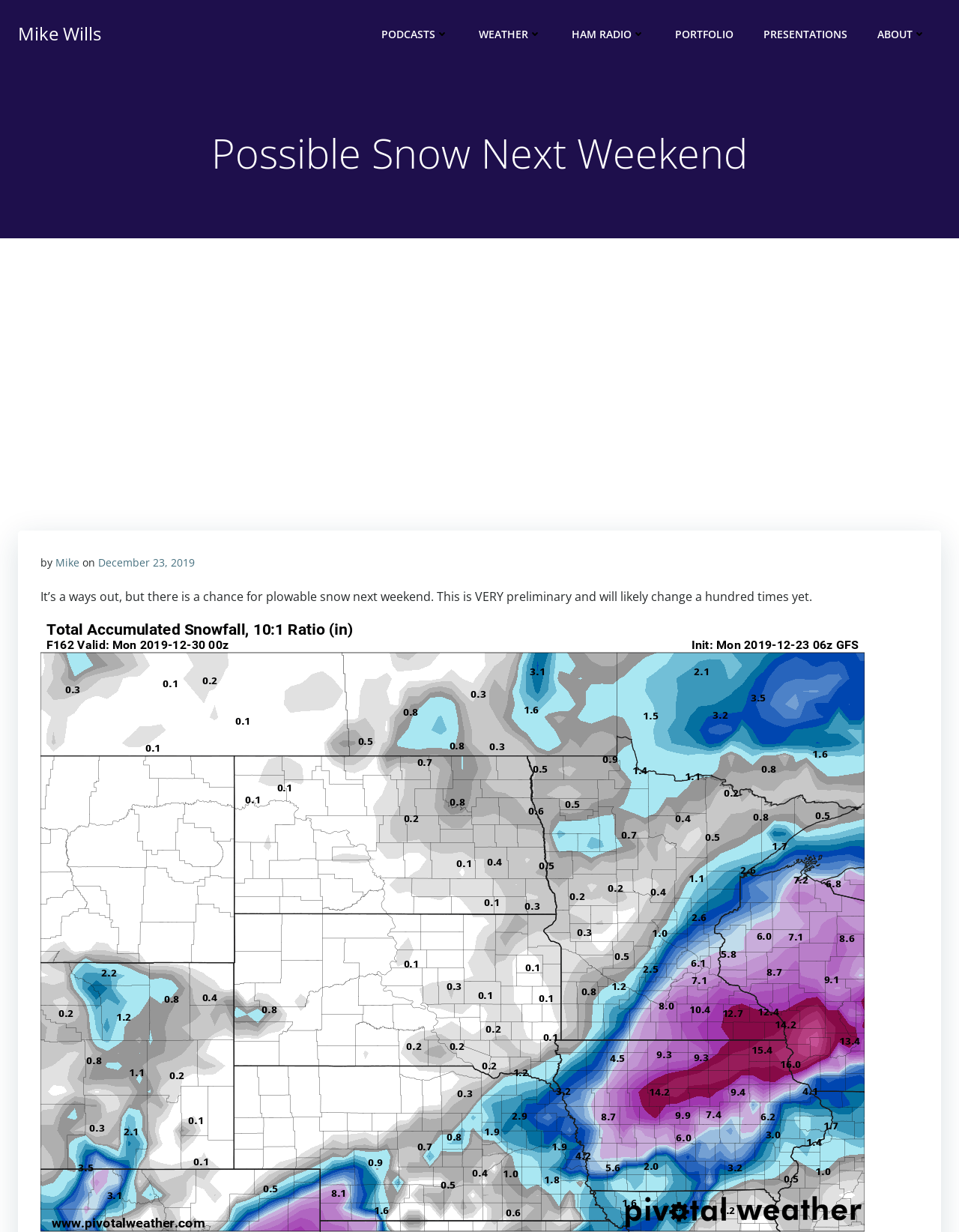Find the bounding box coordinates of the clickable region needed to perform the following instruction: "check the post dated December 23, 2019". The coordinates should be provided as four float numbers between 0 and 1, i.e., [left, top, right, bottom].

[0.102, 0.451, 0.203, 0.462]